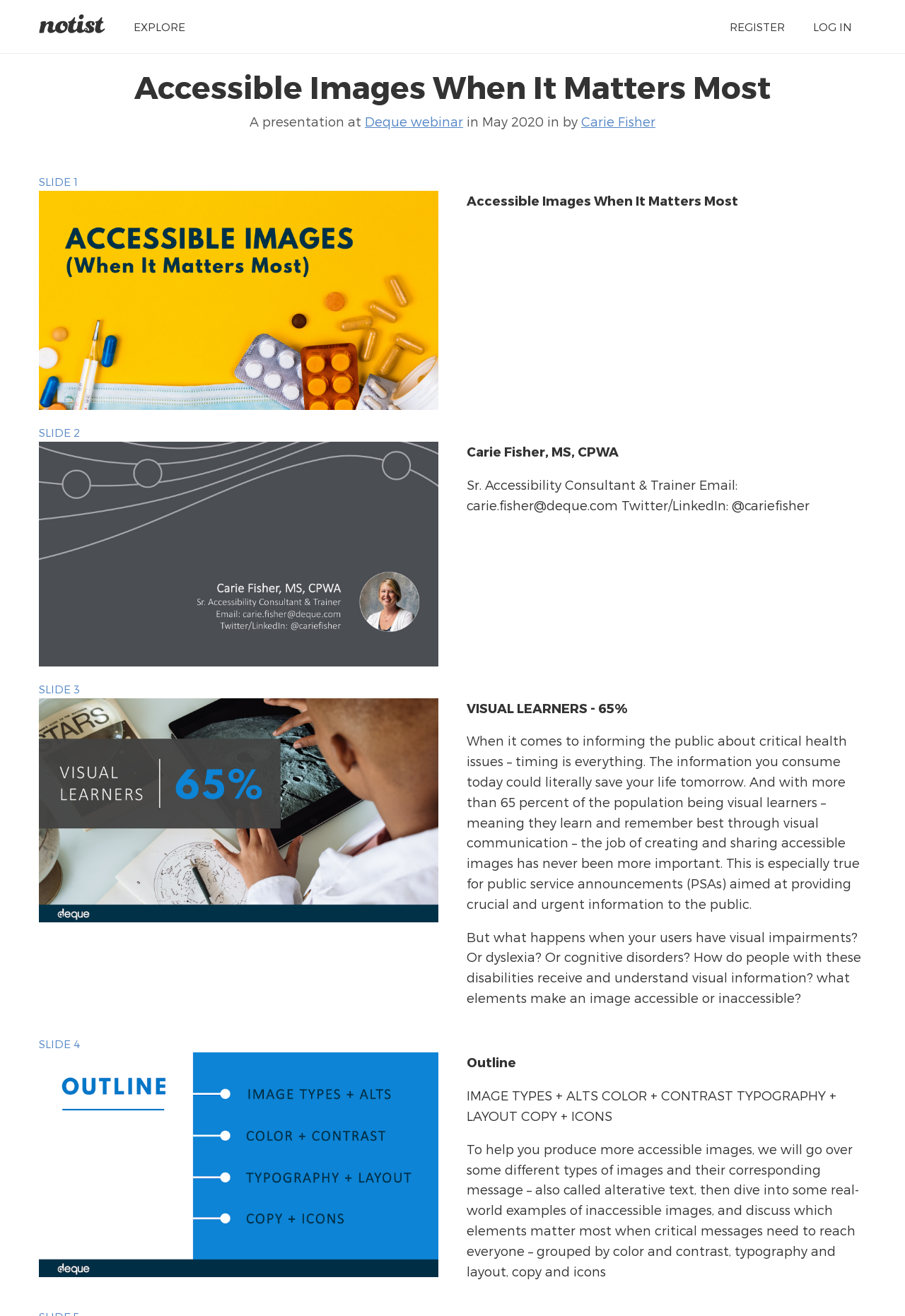Use a single word or phrase to answer the question: What is the topic of the presentation?

Accessible Images